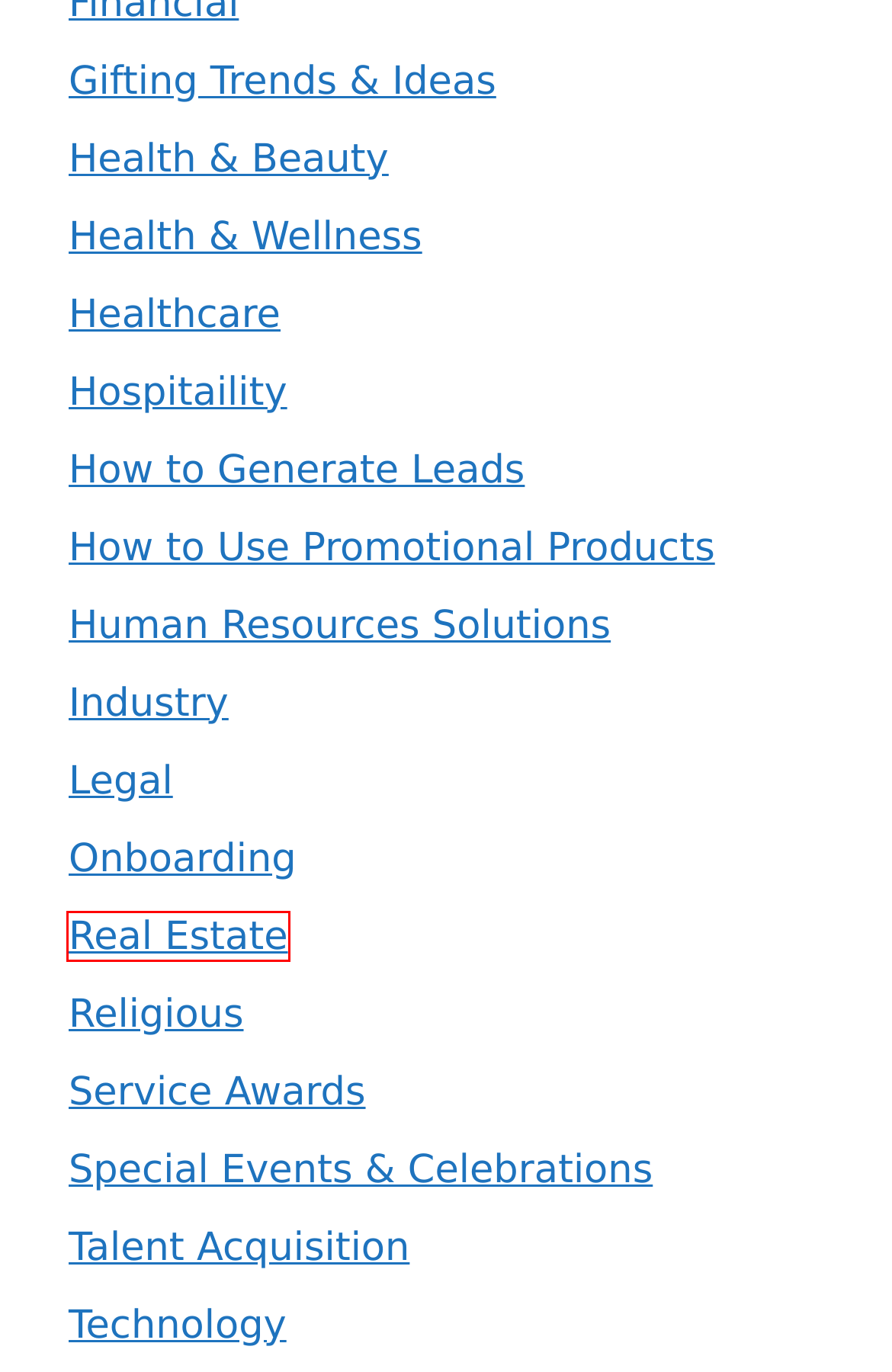Observe the screenshot of a webpage with a red bounding box highlighting an element. Choose the webpage description that accurately reflects the new page after the element within the bounding box is clicked. Here are the candidates:
A. Hospitaility Archives - Business Trends & Marketing Ideas Blog
B. Religious Archives - Business Trends & Marketing Ideas Blog
C. Real Estate Archives - Business Trends & Marketing Ideas Blog
D. Legal Archives - Business Trends & Marketing Ideas Blog
E. Talent Acquisition Archives - Business Trends & Marketing Ideas Blog
F. How to Generate Leads Archives - Business Trends & Marketing Ideas Blog
G. Onboarding Archives - Business Trends & Marketing Ideas Blog
H. Industry Archives - Business Trends & Marketing Ideas Blog

C